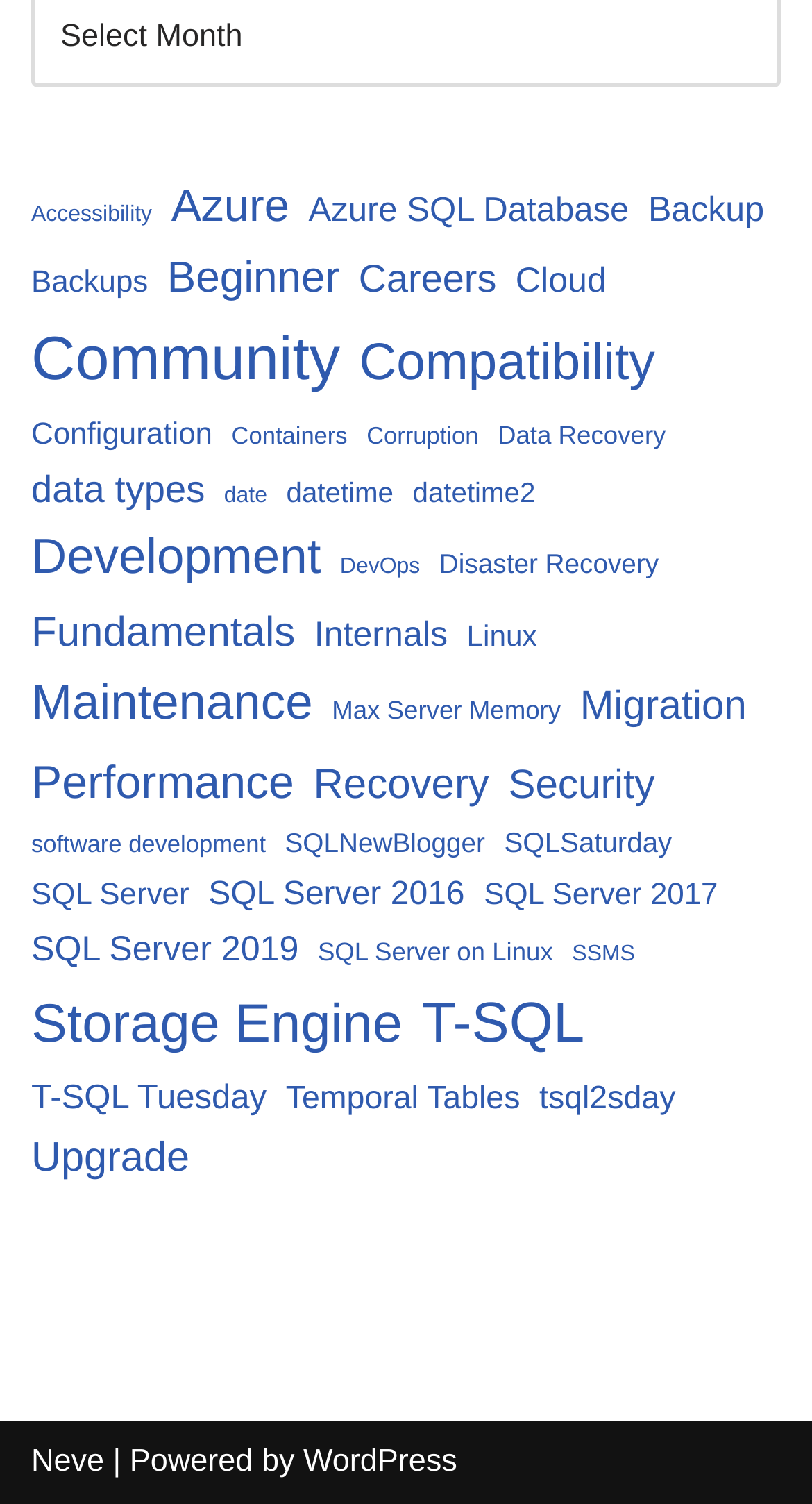What is the last link on the webpage?
Provide a concise answer using a single word or phrase based on the image.

Upgrade